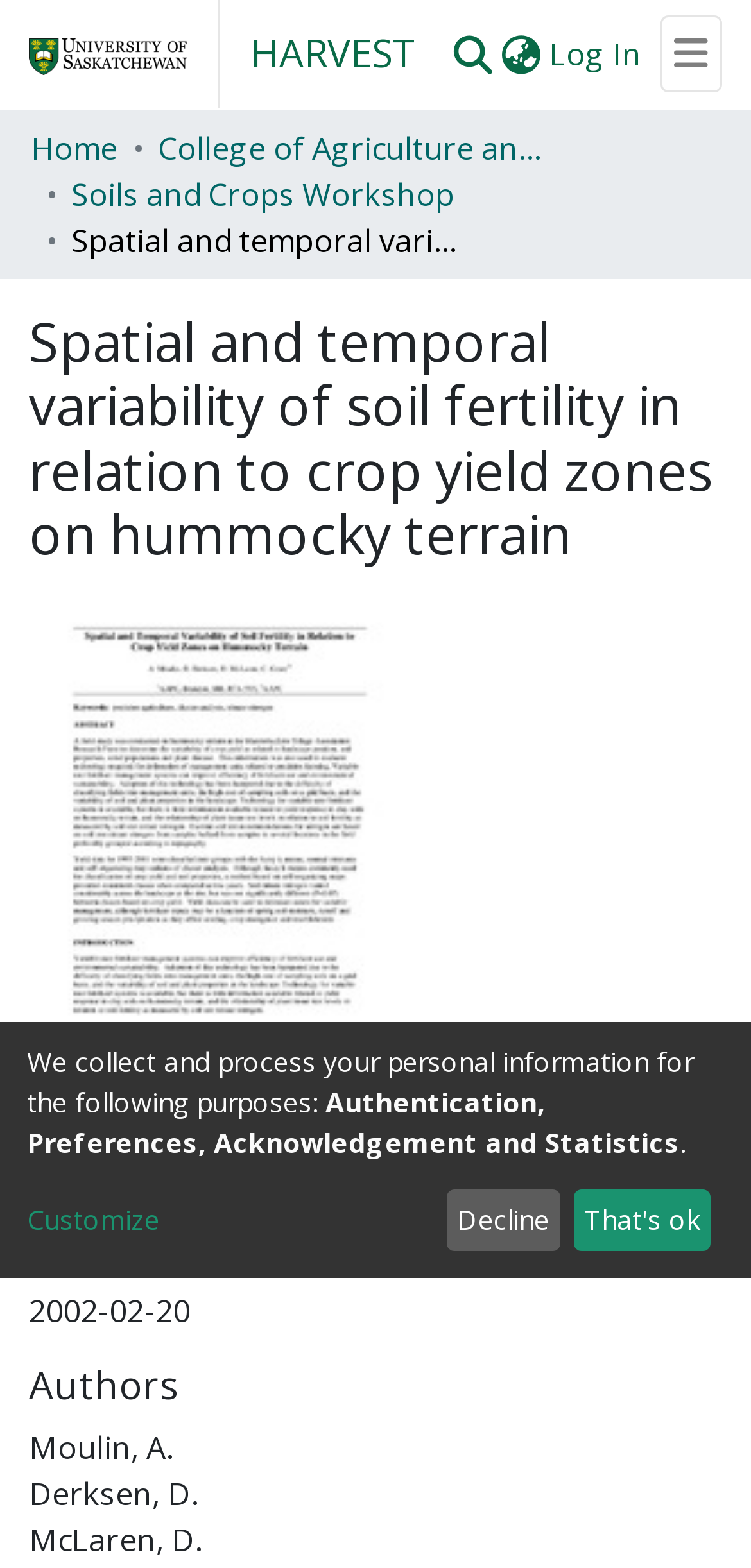What is the name of the research farm?
Give a detailed and exhaustive answer to the question.

From the webpage description, it is mentioned that a field study was conducted on hummocky terrain at the Manitoba Zero Tillage Association Research Farm. This indicates that the research farm is the location where the study was conducted.